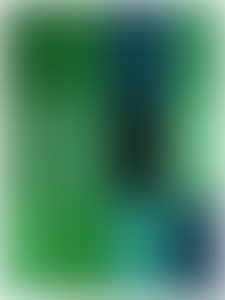Use a single word or phrase to respond to the question:
What is the theme of the image?

Natural harvesting